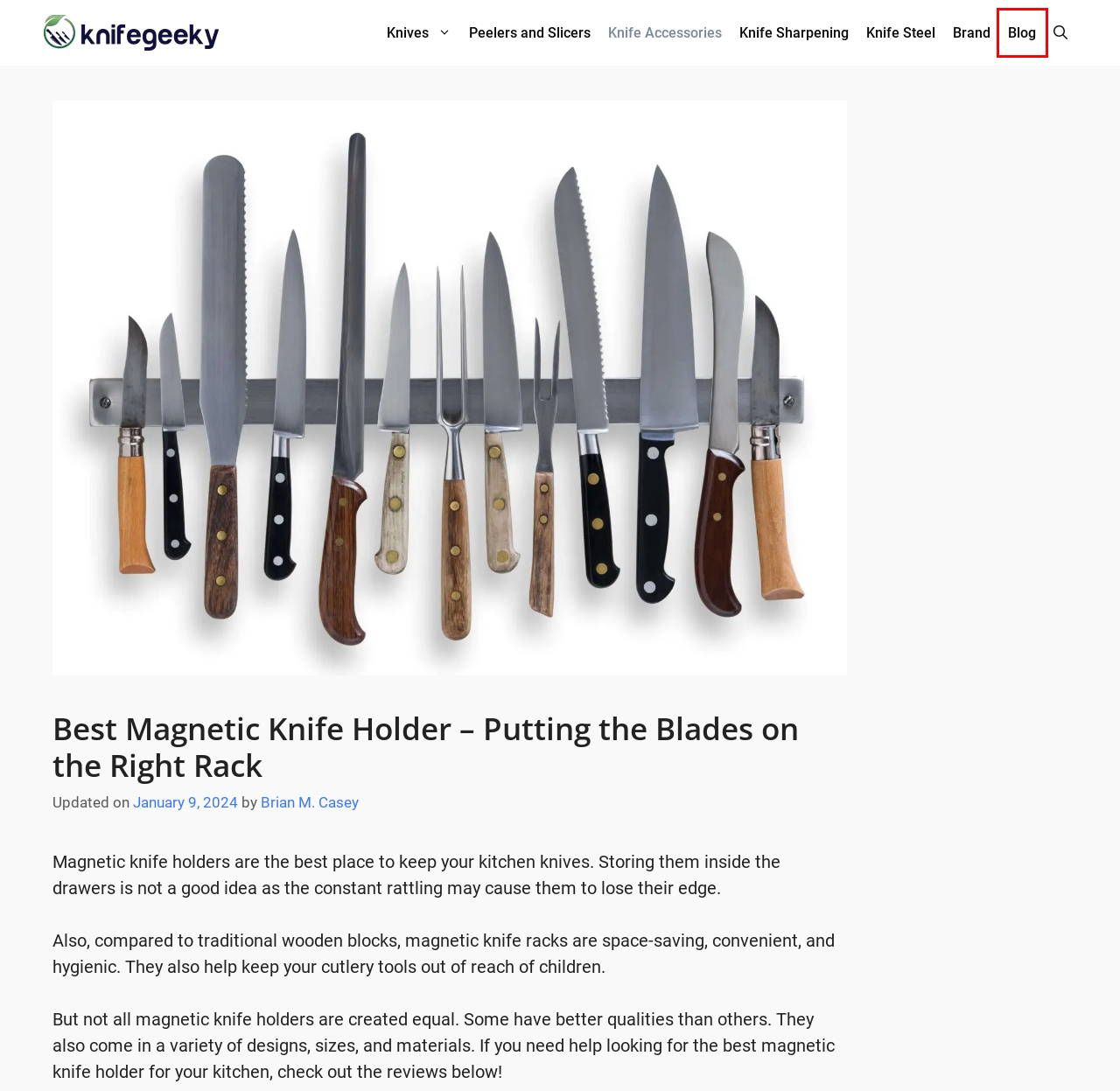Observe the screenshot of a webpage with a red bounding box around an element. Identify the webpage description that best fits the new page after the element inside the bounding box is clicked. The candidates are:
A. Peelers and Slicers - Resource Hub for Knife Enthusiasts
B. Knife Sharpening - Resource Hub for Knife Enthusiasts
C. Knife Steel - Resource Hub for Knife Enthusiasts
D. About - Knifegeeky
E. Knifegeeky - Resource Hub for Knife Enthusiasts
F. Brand - Resource Hub for Knife Enthusiasts
G. Blog - Knifegeeky
H. Knife Accessories - Resource Hub for Knife Enthusiasts

G